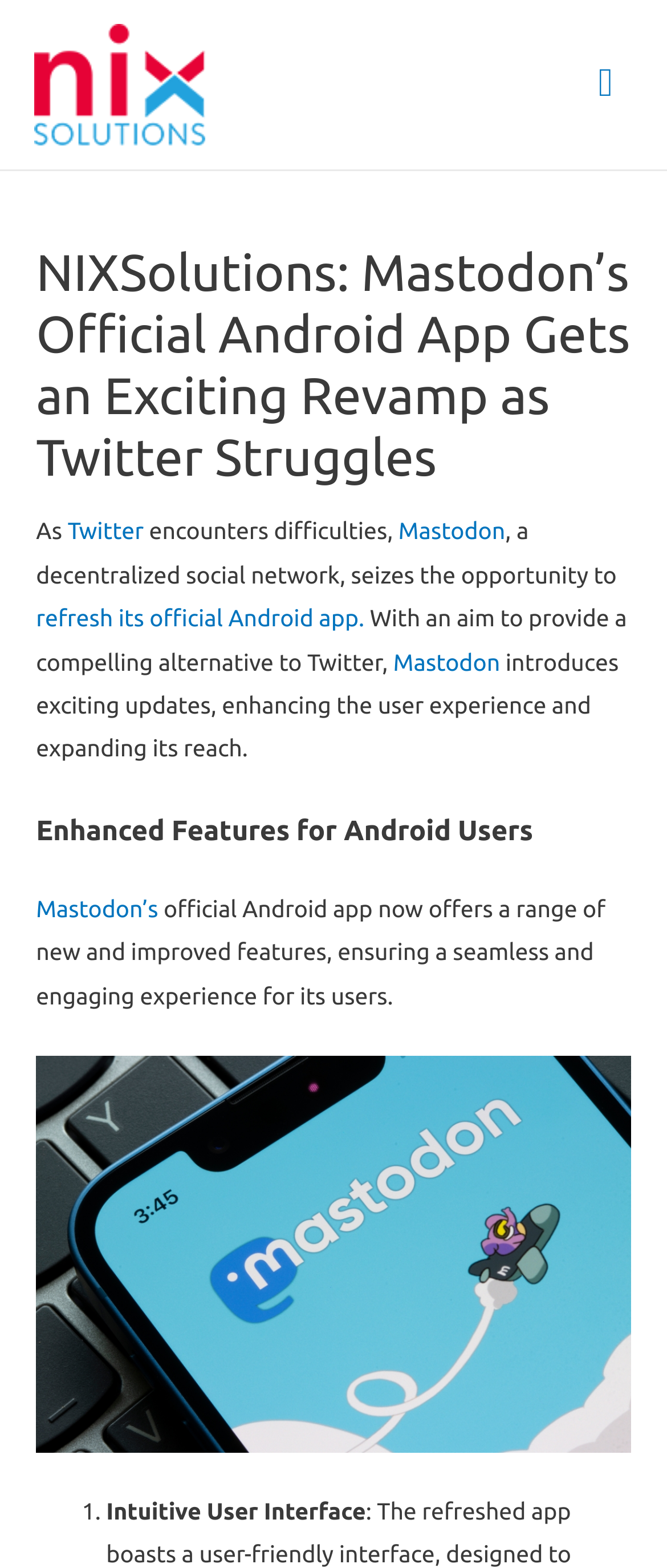Carefully examine the image and provide an in-depth answer to the question: What is the name of the social network mentioned?

The webpage mentions Mastodon as a decentralized social network that is seizing the opportunity to refresh its official Android app, providing a compelling alternative to Twitter.